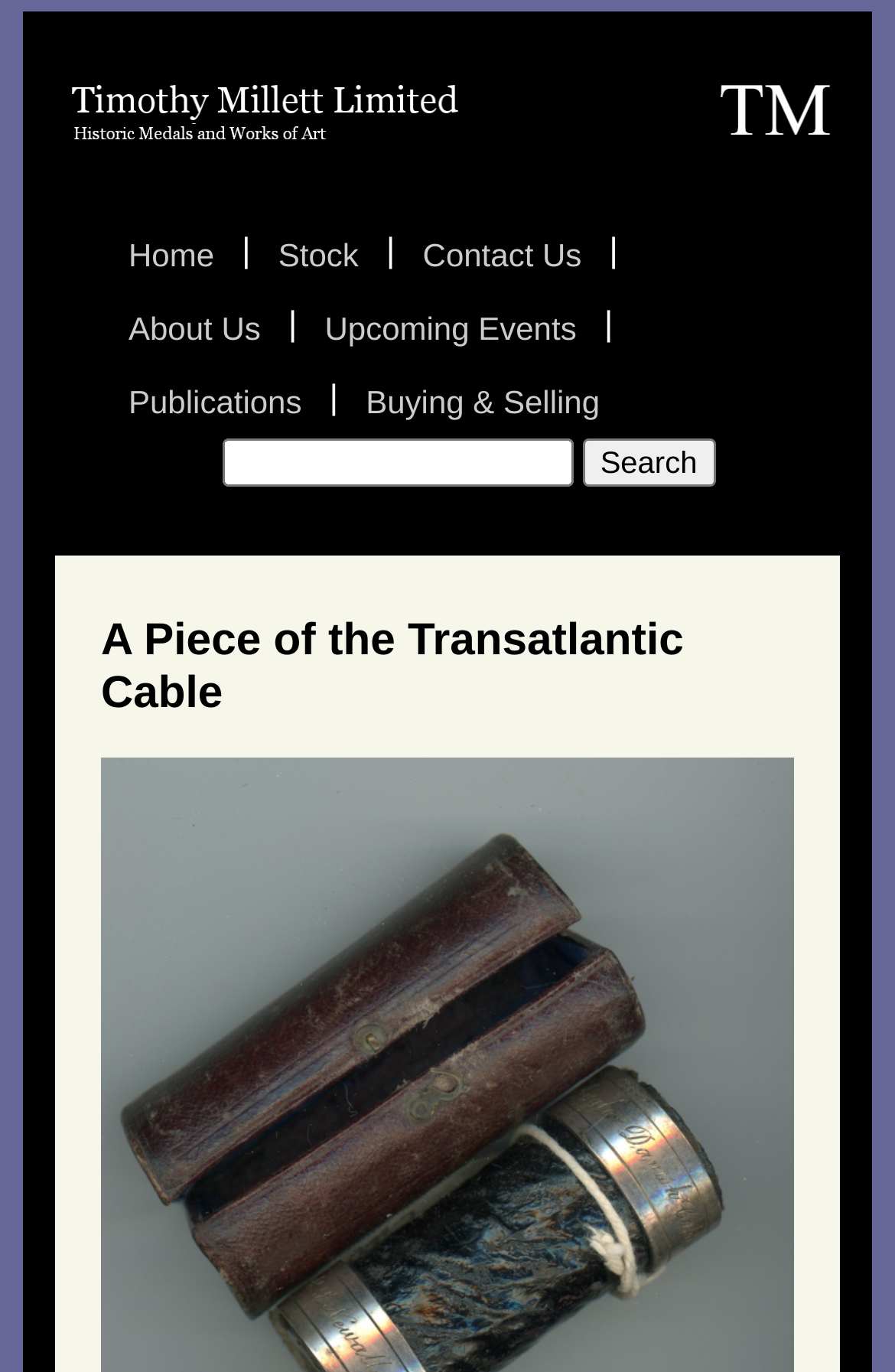What is the type of item being described?
Based on the image content, provide your answer in one word or a short phrase.

Historic medal